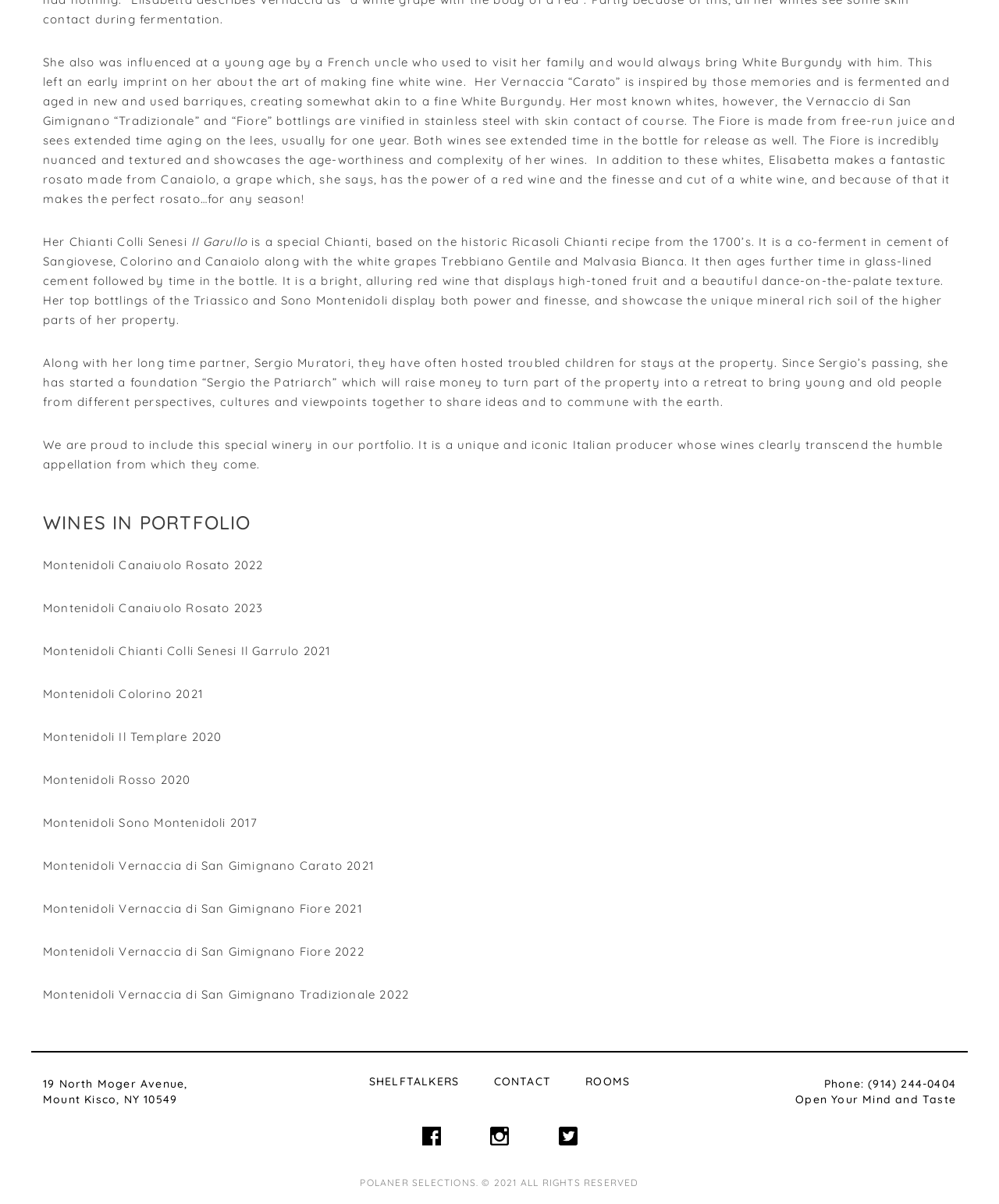Pinpoint the bounding box coordinates of the element that must be clicked to accomplish the following instruction: "Click the link to view rooms". The coordinates should be in the format of four float numbers between 0 and 1, i.e., [left, top, right, bottom].

[0.586, 0.892, 0.631, 0.904]